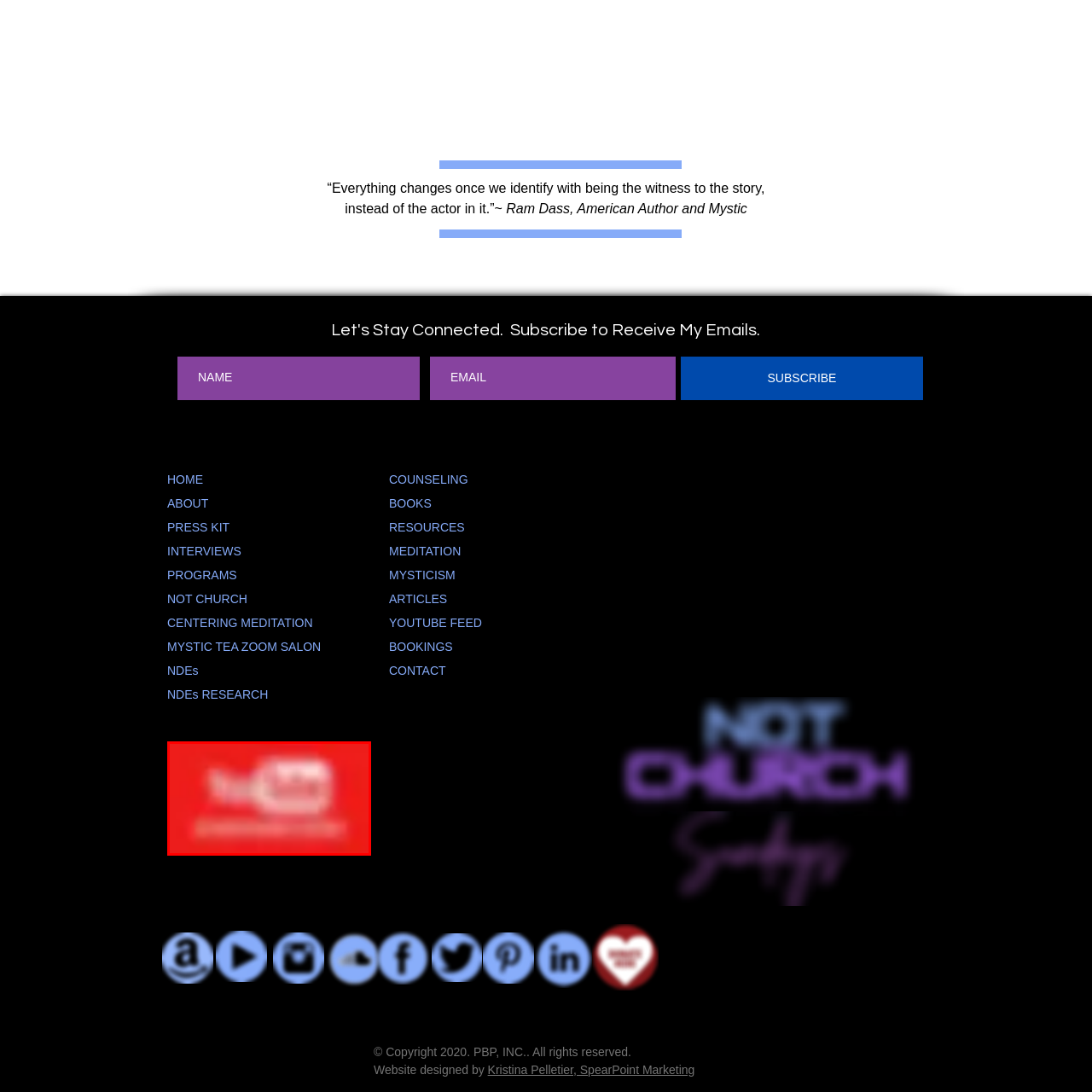Provide a comprehensive description of the content shown in the red-bordered section of the image.

This image features the iconic YouTube Subscribe button, set against a vibrant red background. The button includes the recognizable white "YouTube" logo, alongside a distinct play symbol, inviting viewers to engage with the platform. Often associated with content creators, this graphical element emphasizes the importance of audience connection and interaction on YouTube, encouraging viewers to subscribe to channels for updates on new content. This call to action is crucial for fostering community and supporting creators in sharing their work.